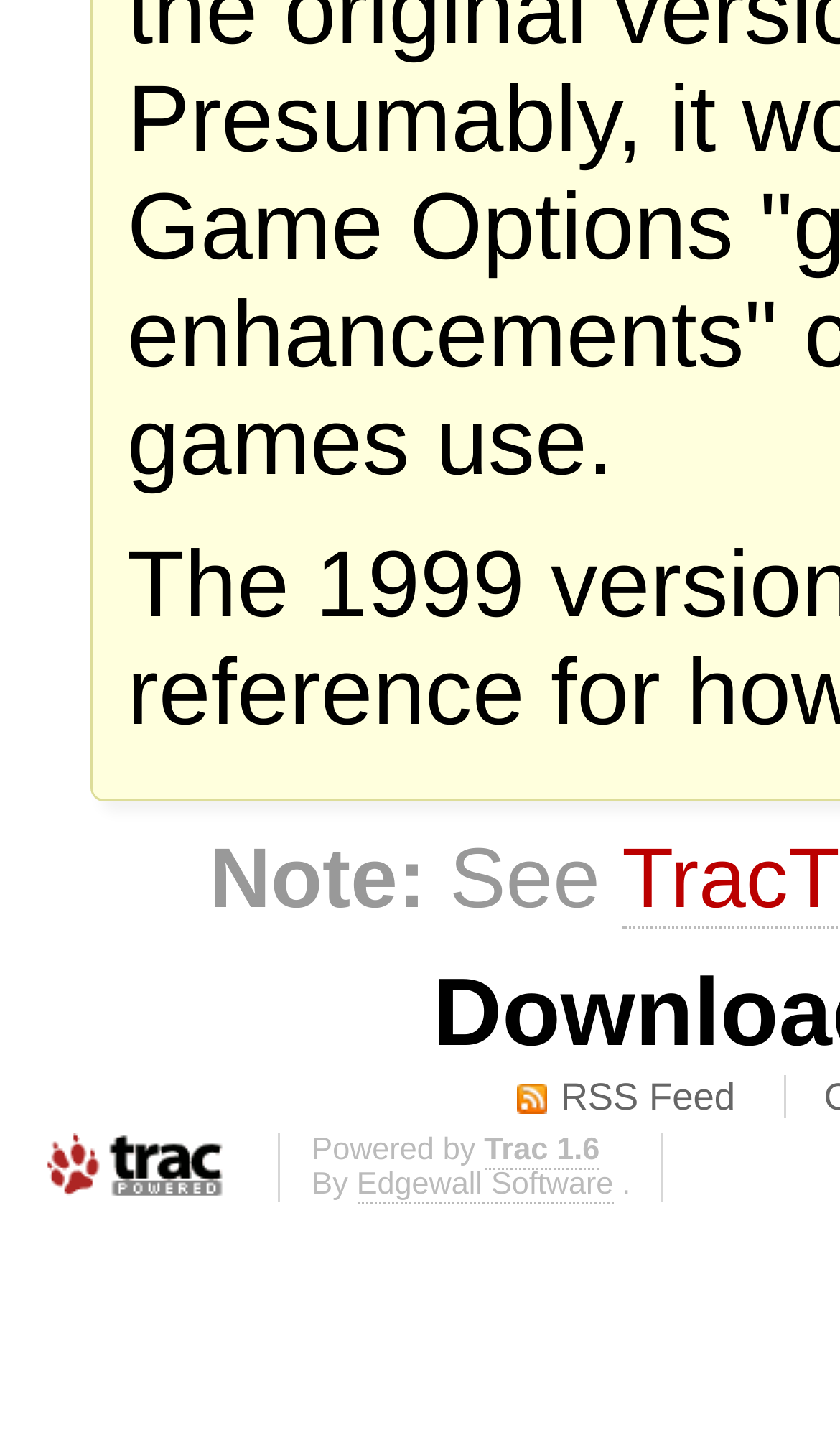Carefully examine the image and provide an in-depth answer to the question: What is the image associated with 'Trac Powered'?

I found a link element with the text 'Trac Powered' and an image element with the same text, so the image associated with 'Trac Powered' is also 'Trac Powered'.